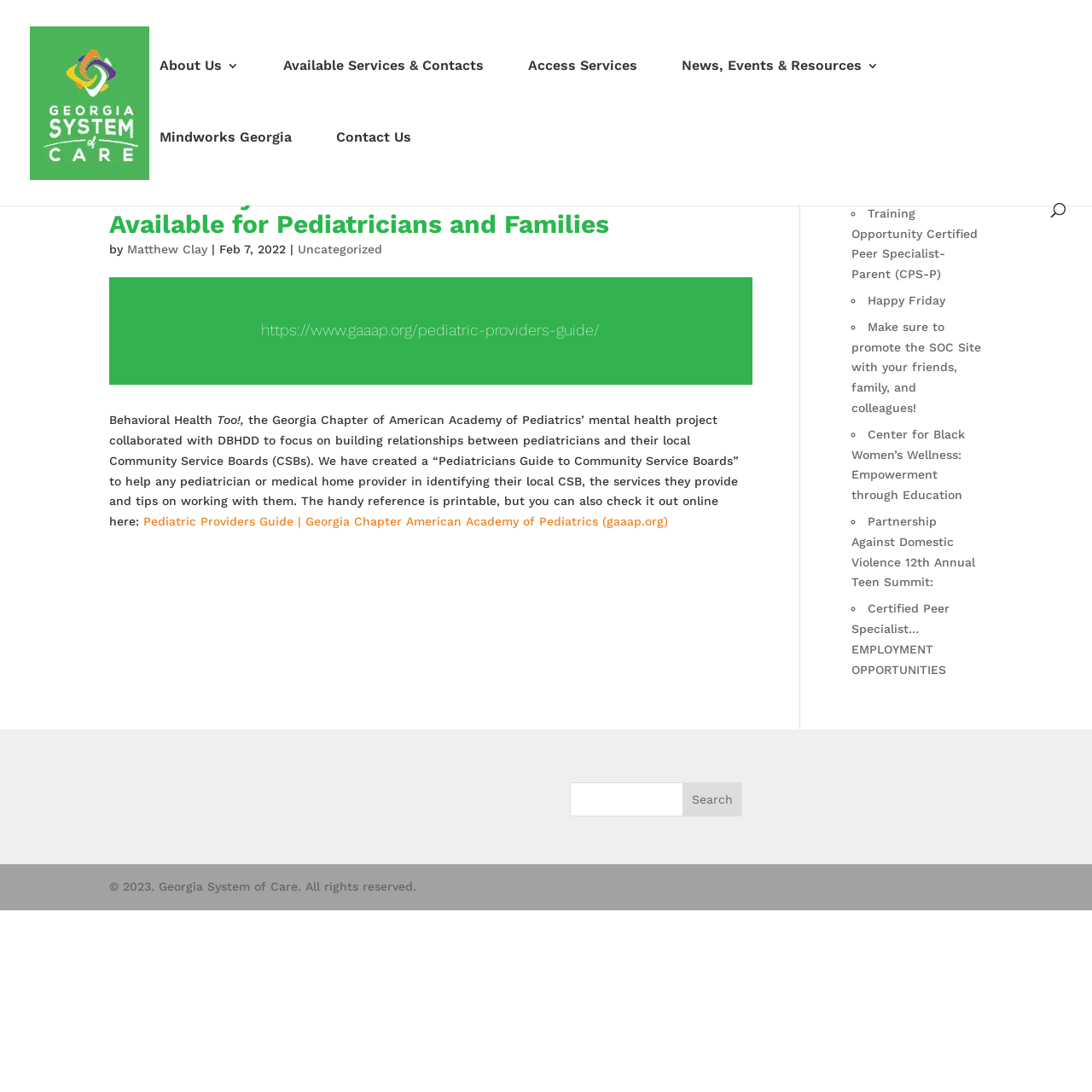Please specify the bounding box coordinates of the element that should be clicked to execute the given instruction: 'Read the community service board resource guide'. Ensure the coordinates are four float numbers between 0 and 1, expressed as [left, top, right, bottom].

[0.239, 0.294, 0.55, 0.31]